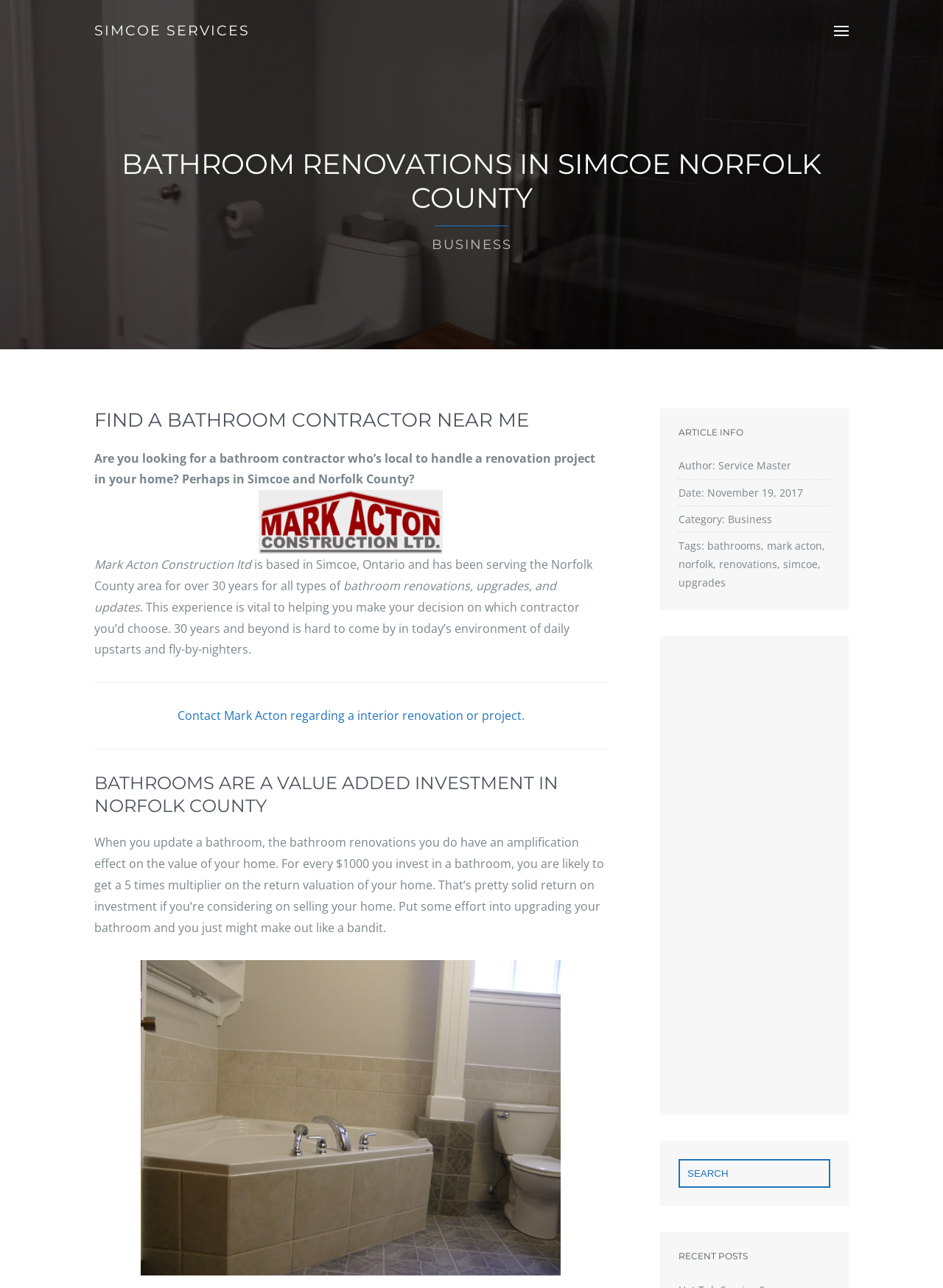Highlight the bounding box coordinates of the element that should be clicked to carry out the following instruction: "Search for something". The coordinates must be given as four float numbers ranging from 0 to 1, i.e., [left, top, right, bottom].

None